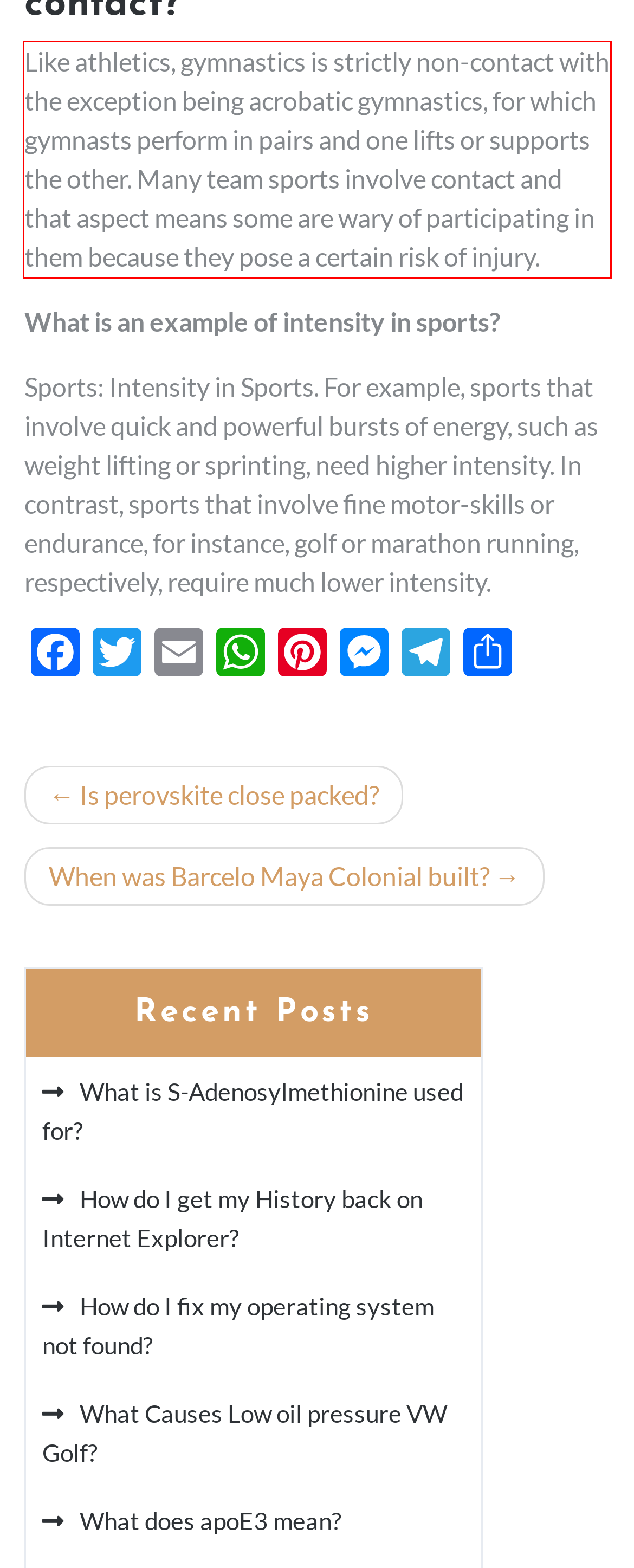Please analyze the screenshot of a webpage and extract the text content within the red bounding box using OCR.

Like athletics, gymnastics is strictly non-contact with the exception being acrobatic gymnastics, for which gymnasts perform in pairs and one lifts or supports the other. Many team sports involve contact and that aspect means some are wary of participating in them because they pose a certain risk of injury.